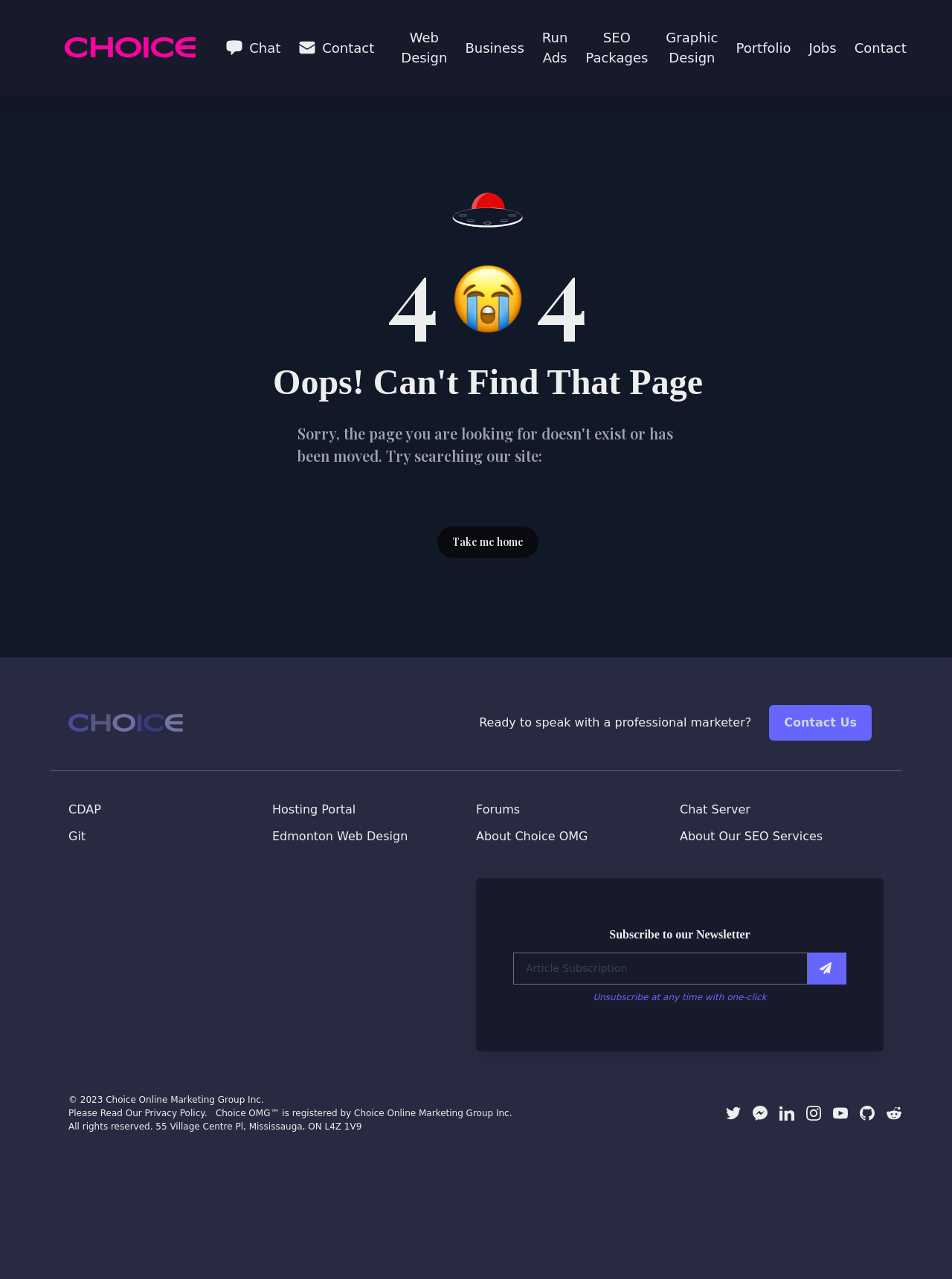Can you show the bounding box coordinates of the region to click on to complete the task described in the instruction: "Click the 'Take me home' link"?

[0.459, 0.412, 0.566, 0.436]